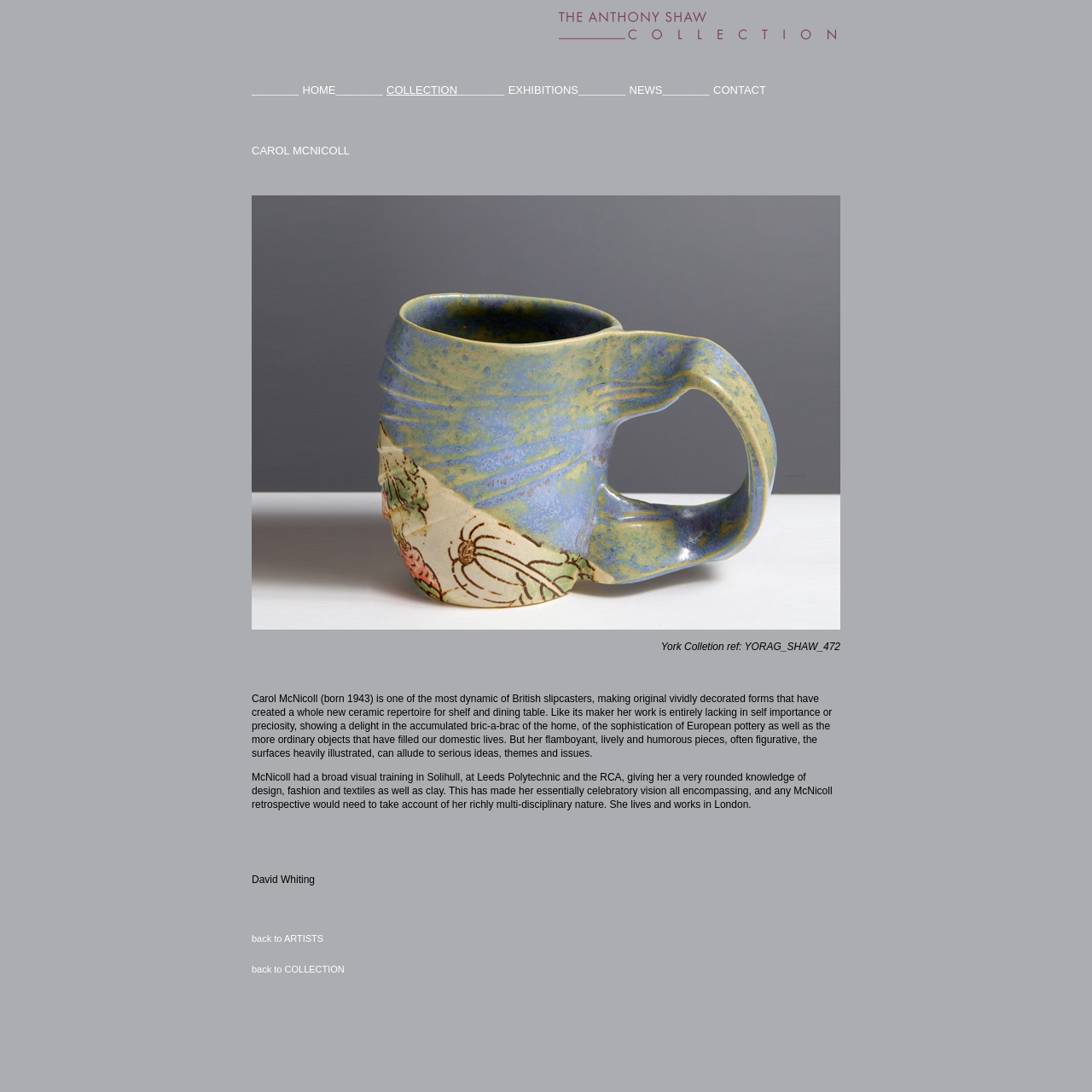Identify the bounding box coordinates for the UI element that matches this description: "alt="ANTHONY SHAW COLLECTION"".

[0.512, 0.008, 0.77, 0.017]